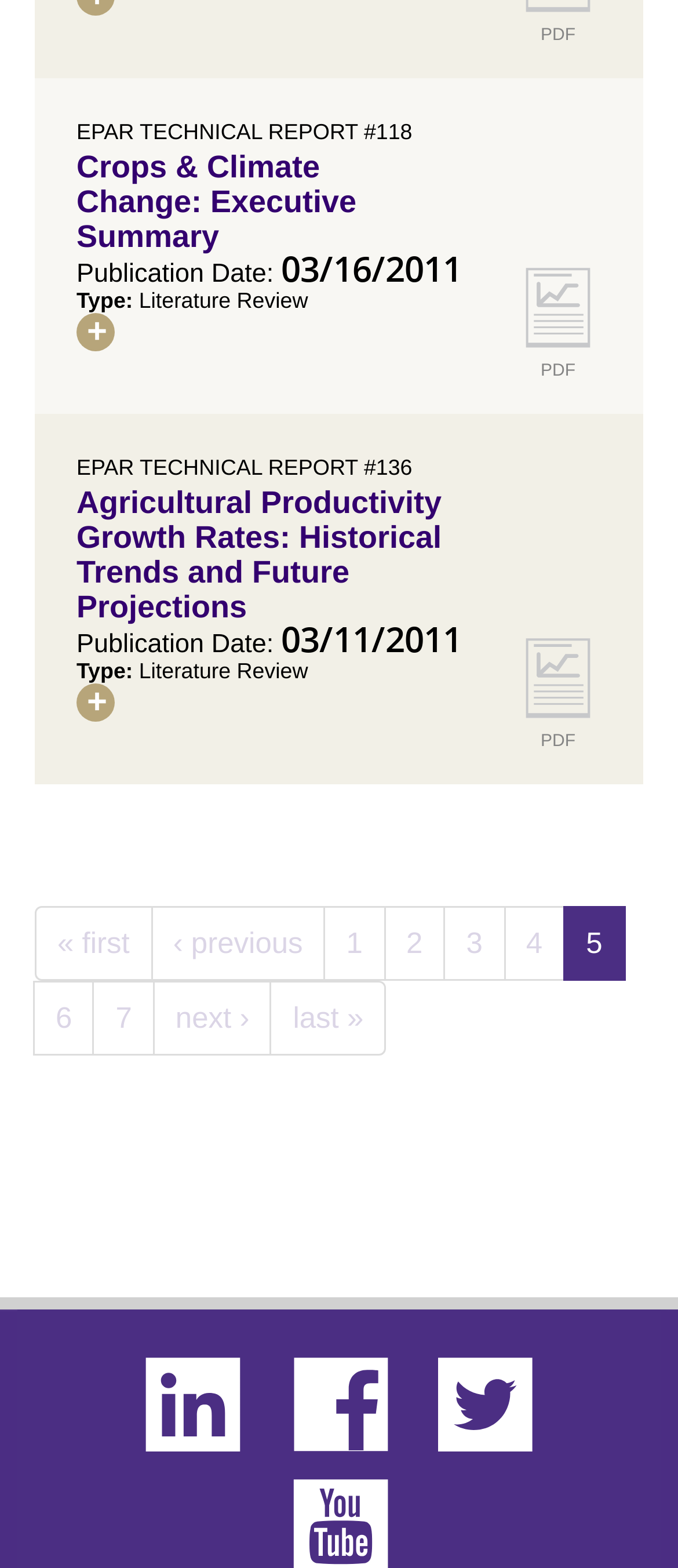Examine the image carefully and respond to the question with a detailed answer: 
What social media platforms are available?

I looked at the social media links at the bottom of the page and found that they are 'LinkedIn', 'Facebook', and 'Twitter'.